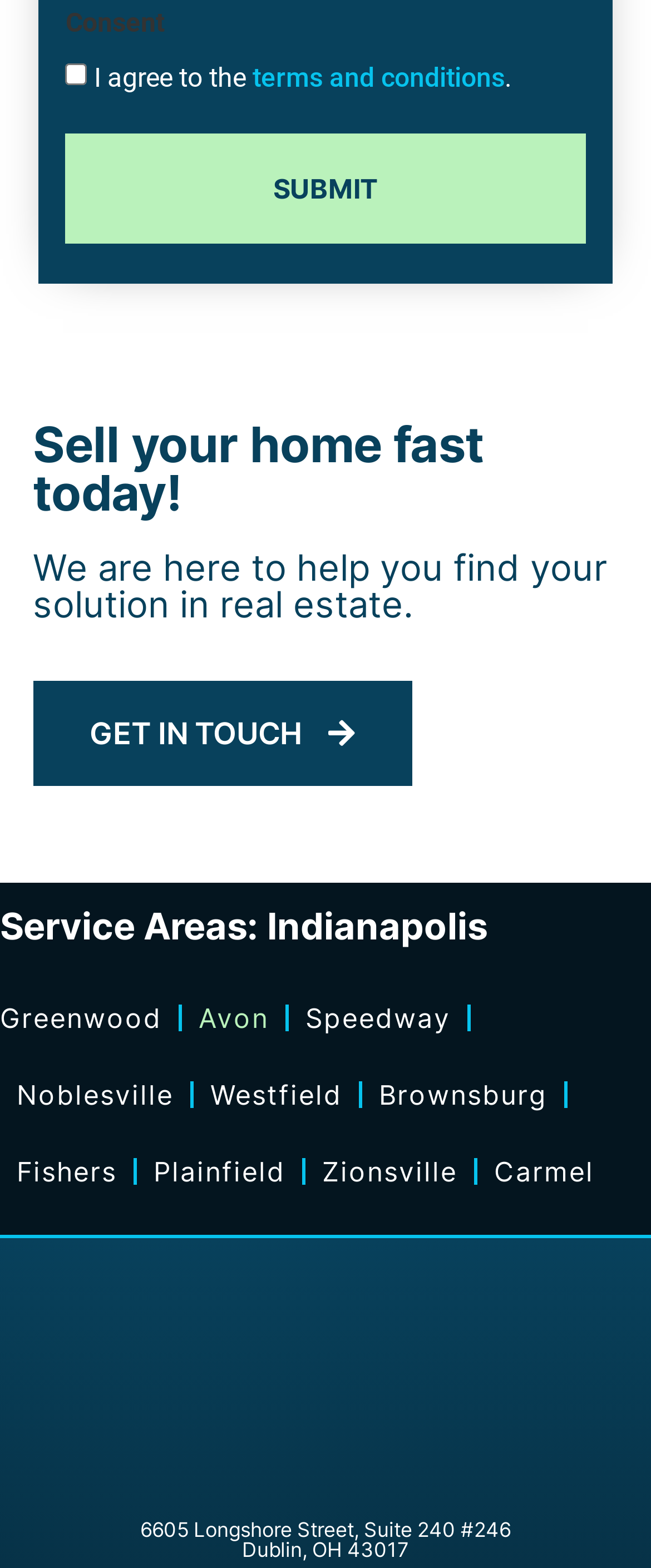Identify the bounding box coordinates of the area that should be clicked in order to complete the given instruction: "Get in touch with the company". The bounding box coordinates should be four float numbers between 0 and 1, i.e., [left, top, right, bottom].

[0.05, 0.434, 0.632, 0.501]